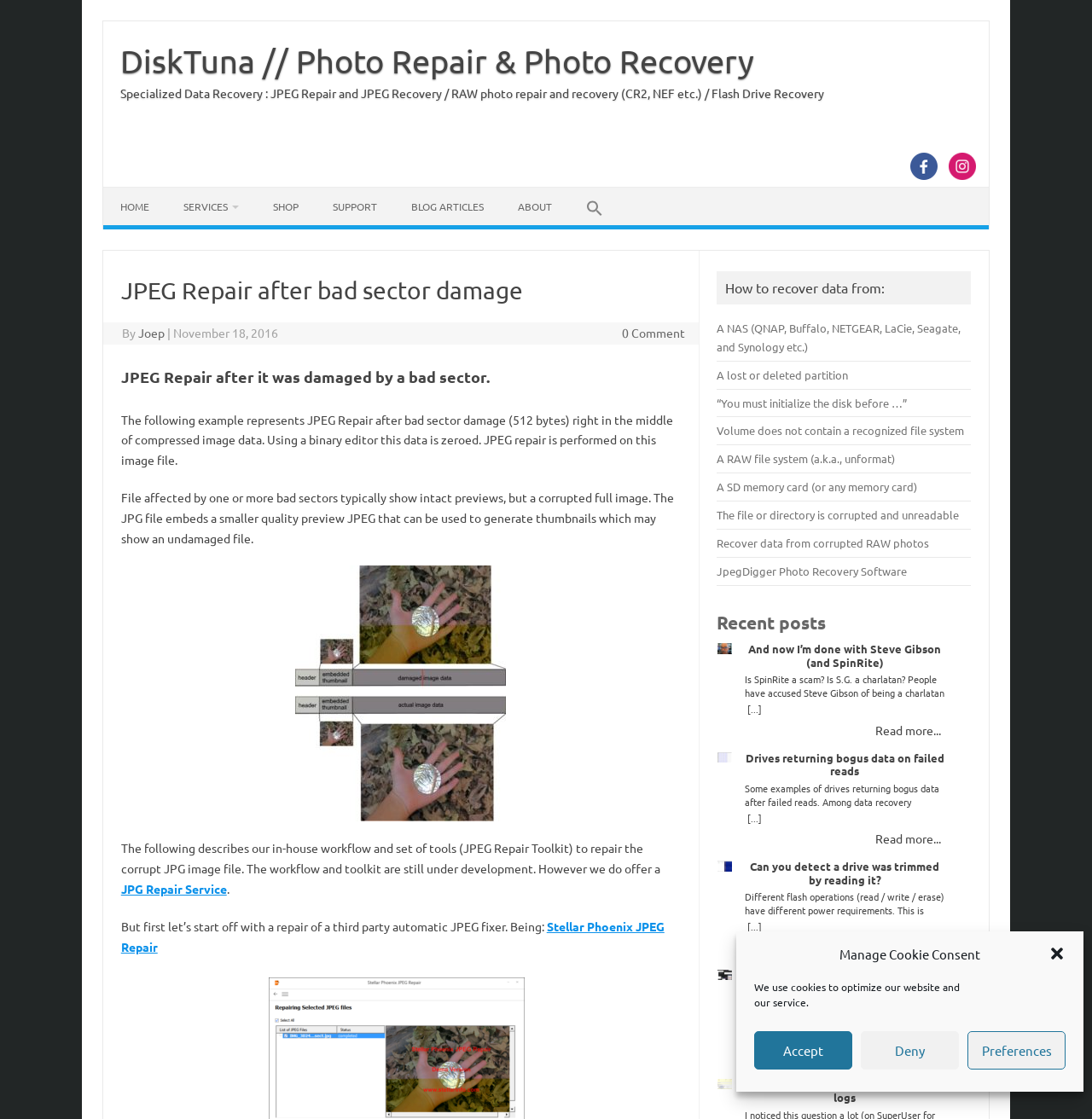From the webpage screenshot, predict the bounding box of the UI element that matches this description: "A lost or deleted partition".

[0.657, 0.328, 0.777, 0.341]